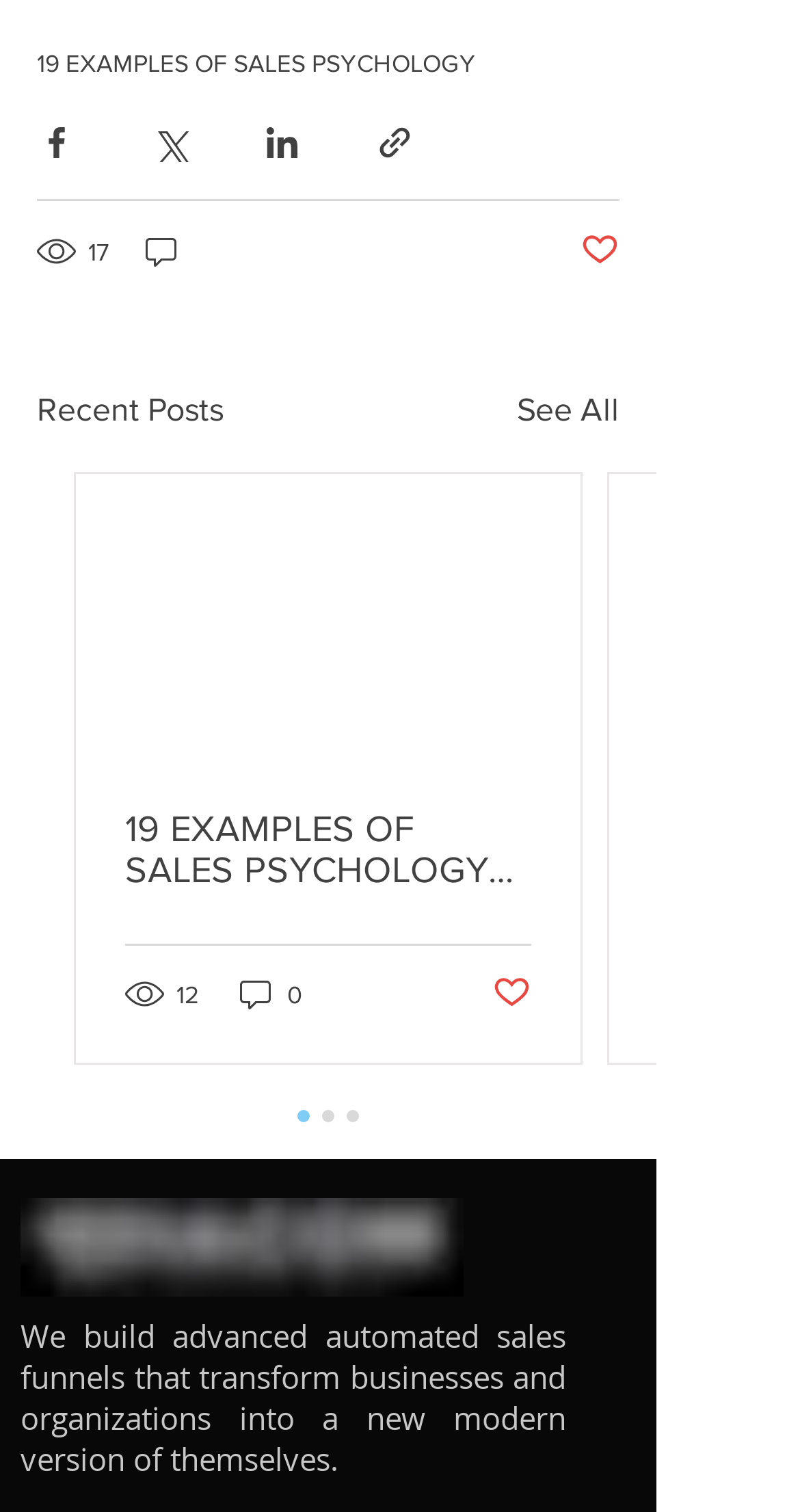Specify the bounding box coordinates for the region that must be clicked to perform the given instruction: "View recent posts".

[0.046, 0.256, 0.279, 0.288]